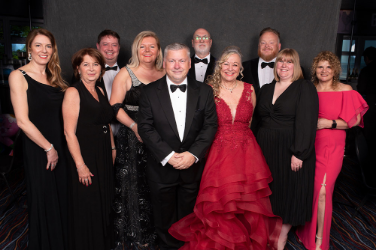Please answer the following question using a single word or phrase: 
What is the color of the evening gown worn by one of the women?

Red